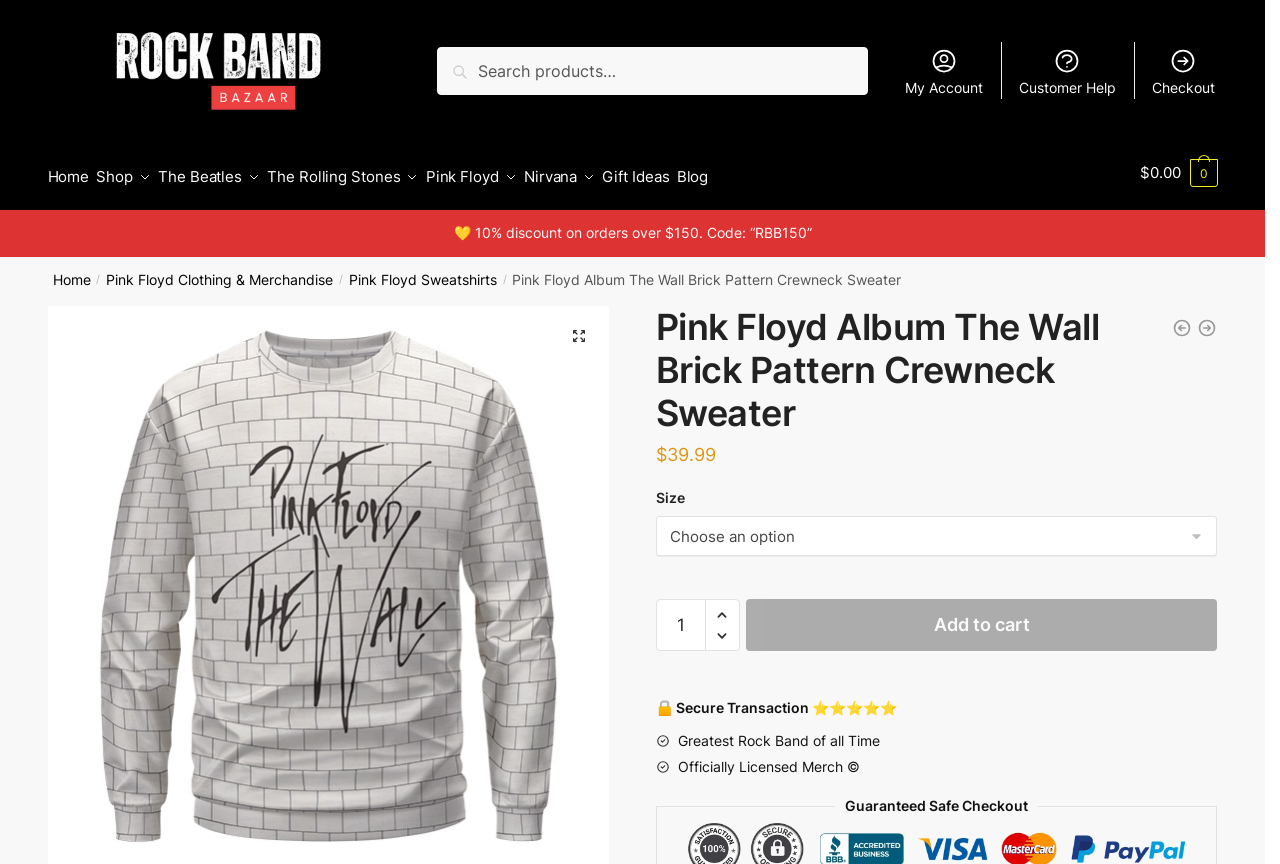Give a detailed explanation of the elements present on the webpage.

This webpage is an e-commerce page for a Pink Floyd album-themed sweater. At the top left, there is a website logo, and next to it, a search bar with a search button. Below the search bar, there is a secondary navigation menu with links to "My Account", "Customer Help", and "Checkout". 

On the top right, there is a primary navigation menu with links to "Home", "Shop", and various band names like "The Beatles", "The Rolling Stones", "Pink Floyd", and "Nirvana", as well as "Gift Ideas" and "Blog". 

Below the primary navigation menu, there is a link showing the current cart total, "$0.00 0". 

In the main content area, there is a promotional message offering a 10% discount on orders over $150. Below this message, there is a breadcrumb navigation menu showing the current page's location in the website hierarchy, with links to "Home", "Pink Floyd Clothing & Merchandise", "Pink Floyd Sweatshirts", and the current page, "Pink Floyd Album The Wall Brick Pattern Crewneck Sweater". 

The main product information is displayed below the breadcrumb navigation menu. There is a large image of the sweater, and below it, the product name, "Pink Floyd Album The Wall Brick Pattern Crewneck Sweater", is displayed in a heading. The product price, "$39.99", is shown next to the product name. 

Below the product price, there are options to select the size and quantity of the product. There are also buttons to increase or decrease the quantity. A prominent "Add to cart" button is displayed below the quantity options. 

At the bottom of the main content area, there are some trust badges, including a secure transaction logo and a rating of five stars. There is also a message stating that the product is officially licensed merchandise.